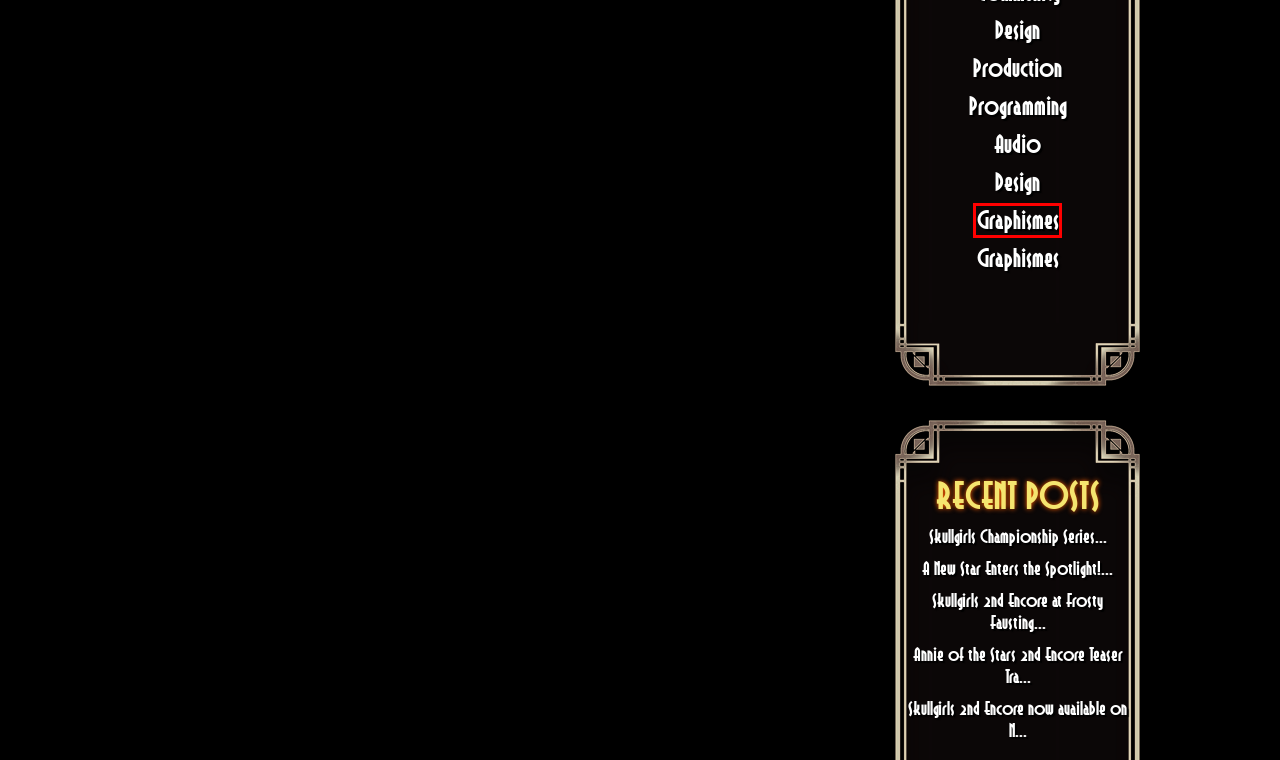Inspect the provided webpage screenshot, concentrating on the element within the red bounding box. Select the description that best represents the new webpage after you click the highlighted element. Here are the candidates:
A. Skullgirls Championship Series « 		Skullgirls 2nd Encore
B. Graphismes « 		Skullgirls 2nd Encore
C. Programming « 		Skullgirls 2nd Encore
D. Skullgirls 2nd Encore at Frosty Faustings XIII 2021 Online « 		Skullgirls 2nd Encore
E. Production « 		Skullgirls 2nd Encore
F. Skullgirls 2nd Encore now available on Nintendo Switch « 		Skullgirls 2nd Encore
G. A New Star Enters the Spotlight! « 		Skullgirls 2nd Encore
H. Design « 		Skullgirls 2nd Encore

B